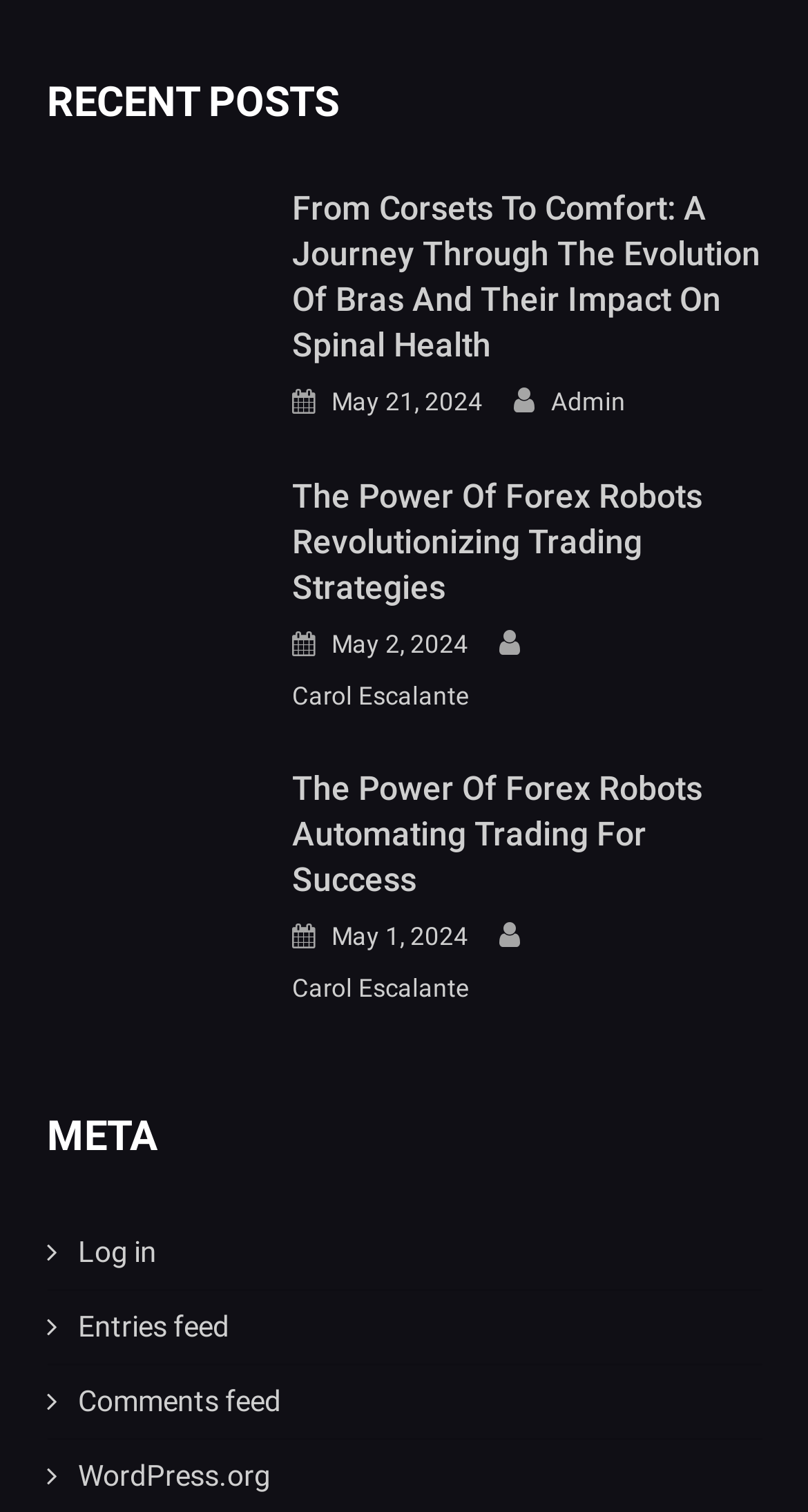What is the category of the first post?
Examine the image and give a concise answer in one word or a short phrase.

Bras